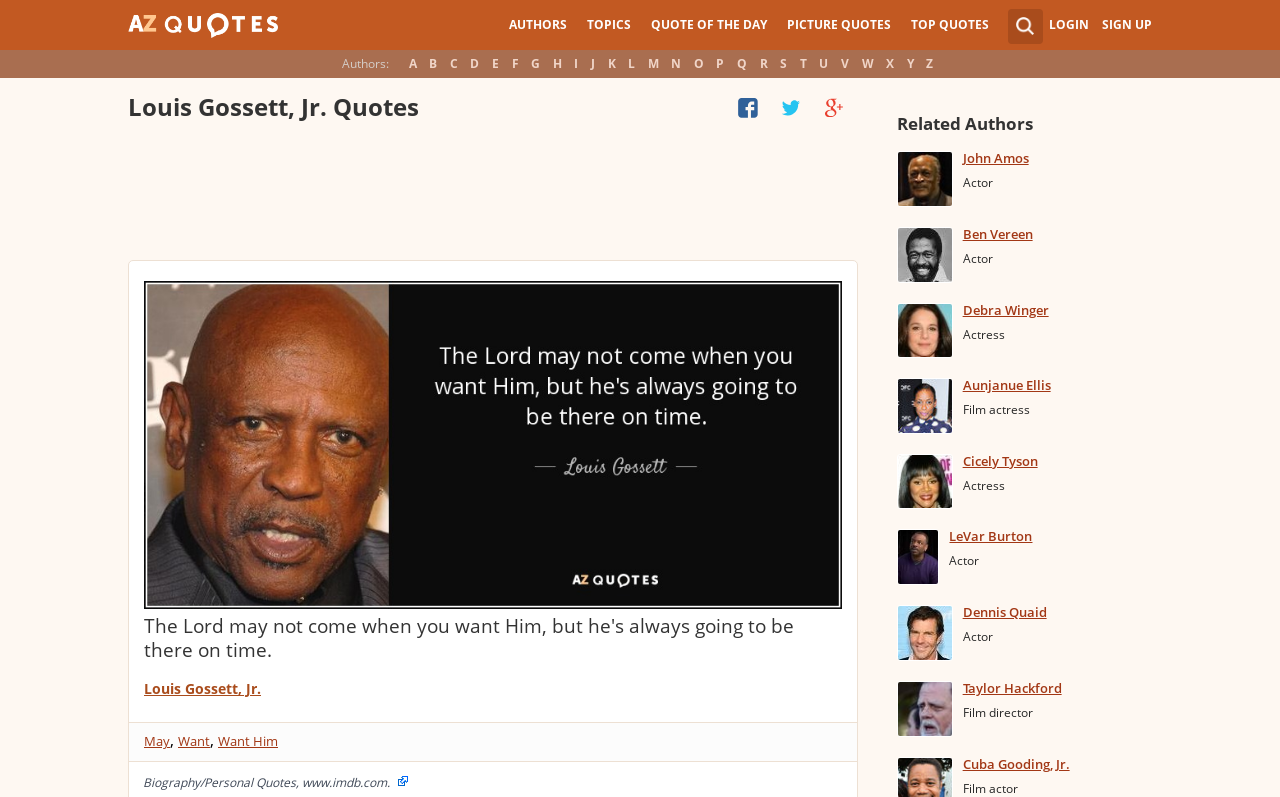How many authors are listed under 'Related Authors'?
Please provide a full and detailed response to the question.

There are 9 authors listed under 'Related Authors', including John Amos, Ben Vereen, Debra Winger, Aunjanue Ellis, Cicely Tyson, LeVar Burton, Dennis Quaid, Taylor Hackford, and Cuba Gooding, Jr.